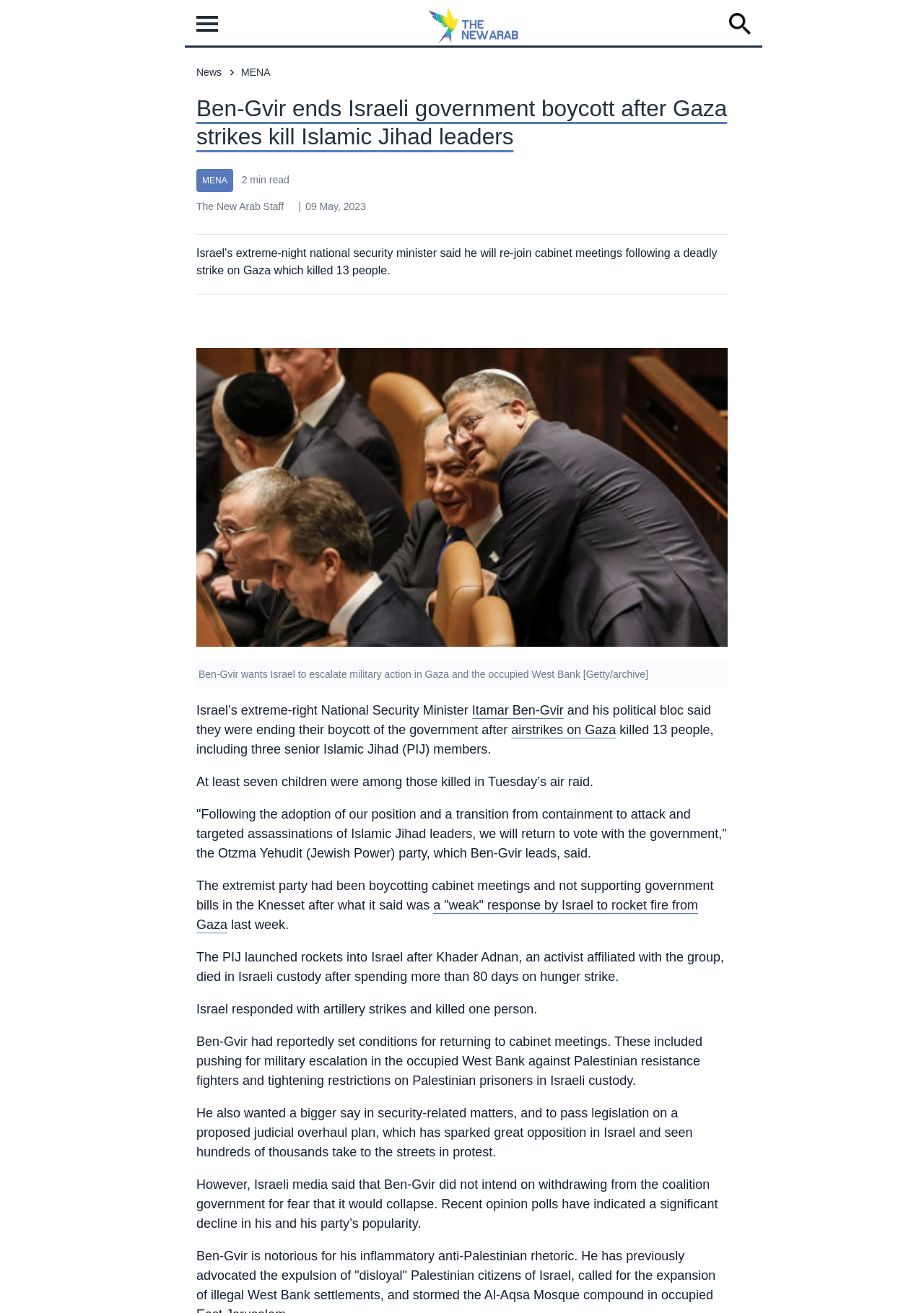What is the main topic of this news article?
Answer the question with a detailed explanation, including all necessary information.

Based on the webpage content, the main topic of this news article is about Israel's national security minister, Itamar Ben-Gvir, and his decision to re-join cabinet meetings after a deadly strike on Gaza.